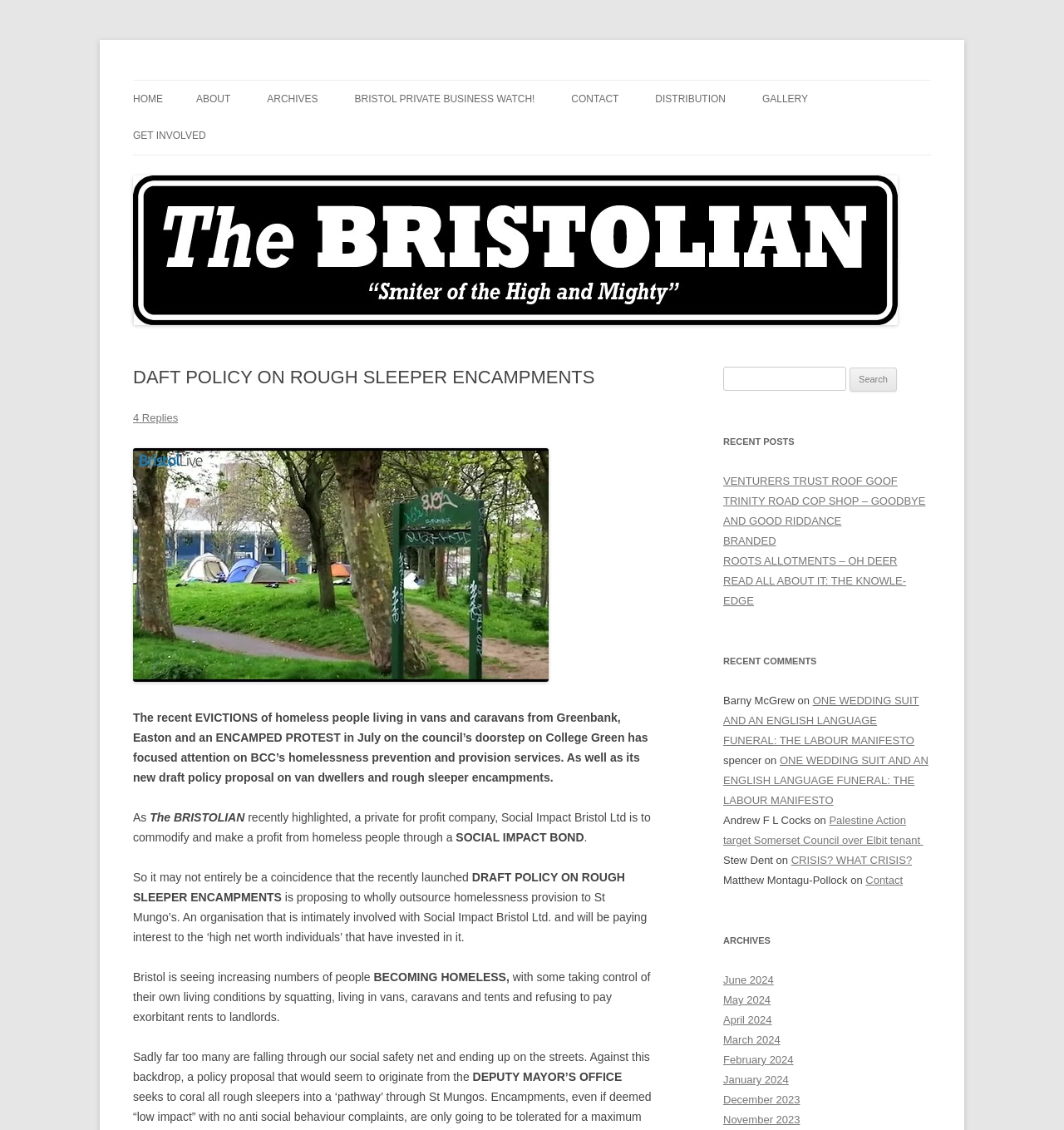What is the name of the organization mentioned in the article?
Please provide a detailed and comprehensive answer to the question.

I identified the answer by reading the article's content, specifically the sentence that mentions 'a private for profit company, Social Impact Bristol Ltd is to commodify and make a profit from homeless people through a SOCIAL IMPACT BOND'.